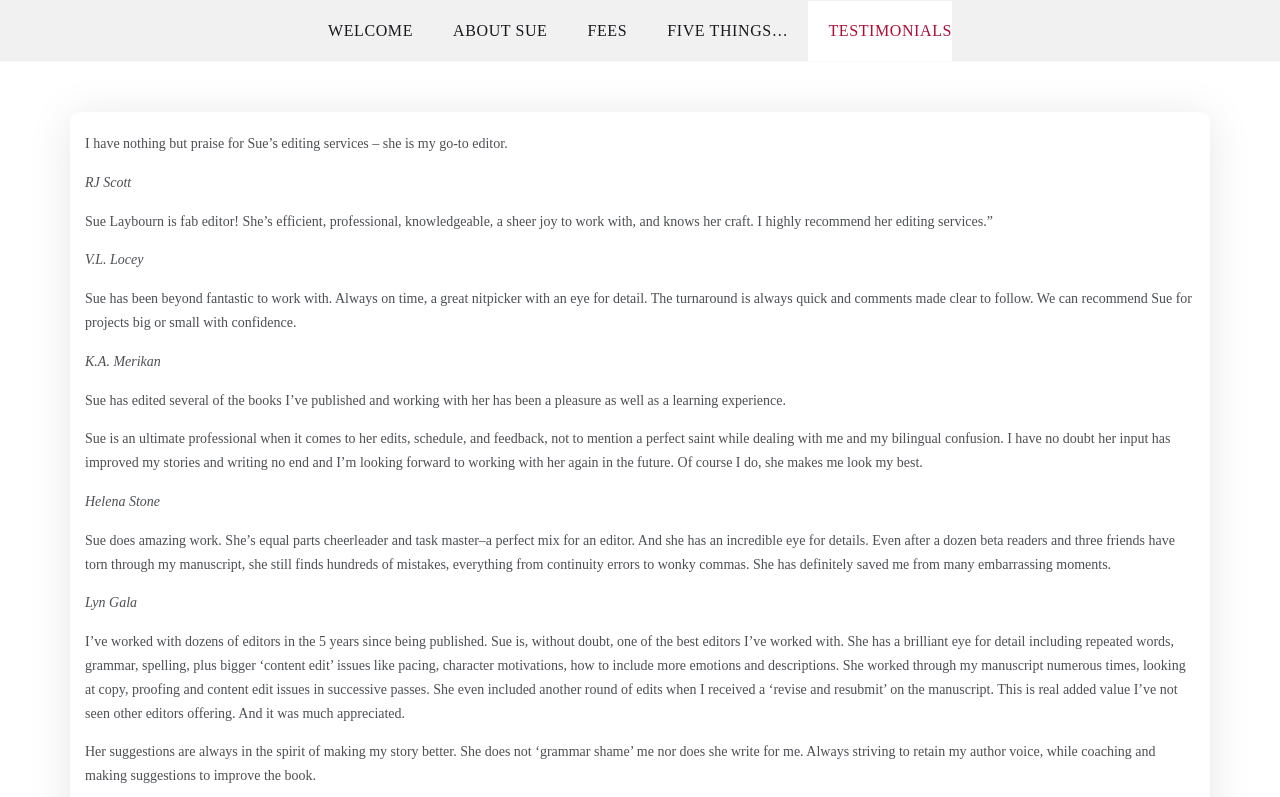What is the profession of the people providing testimonials?
Please provide a full and detailed response to the question.

Based on the text content of the testimonials, it appears that the people providing testimonials are authors, as they mention working with Sue on their manuscripts and books.